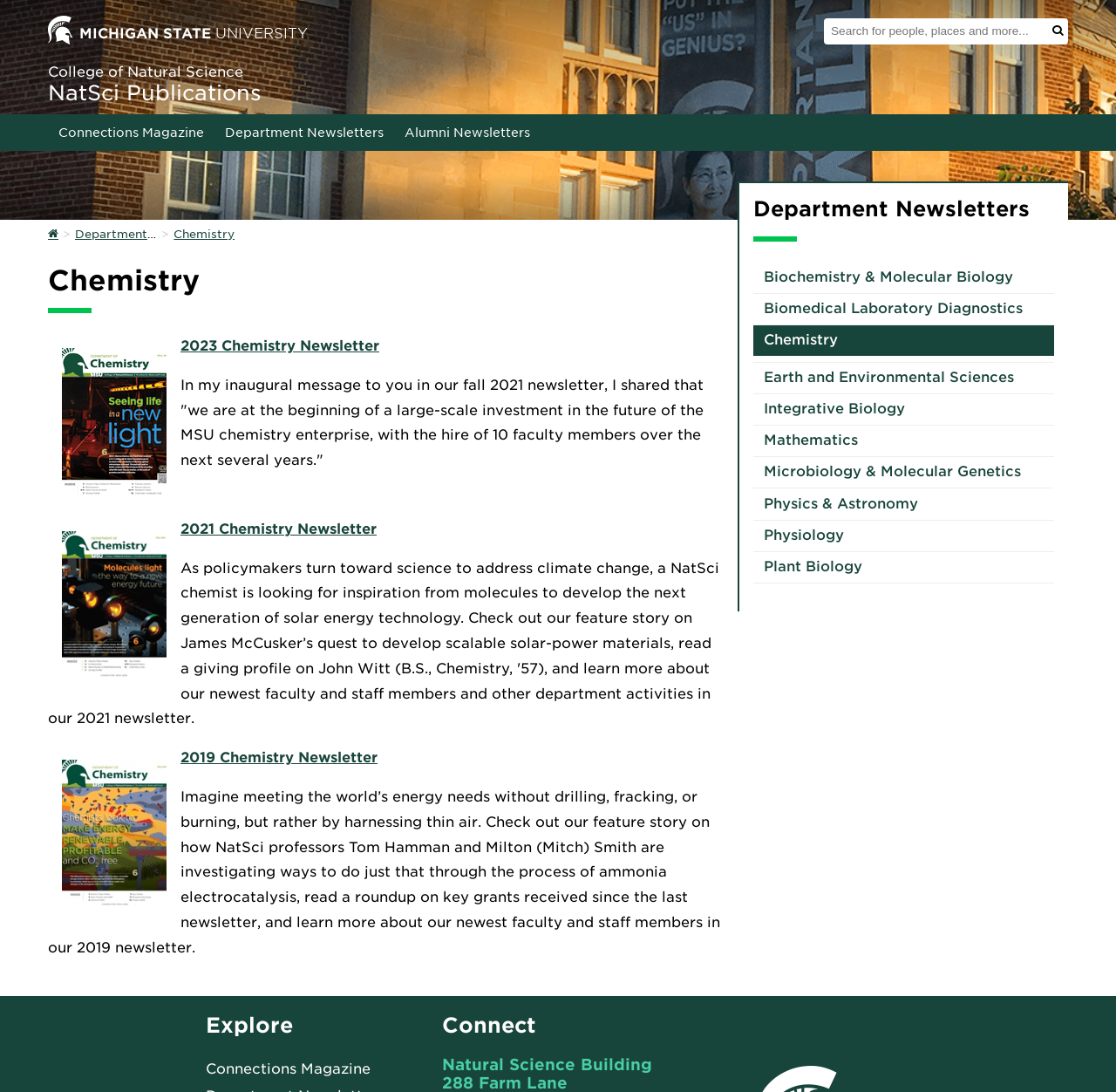Provide an in-depth caption for the elements present on the webpage.

The webpage is about the Chemistry department at Michigan State University. At the top, there is a link to the university's homepage, followed by a search bar with a "Search Tool" label and a "Search" button. Below the search bar, there are links to the College of Natural Science and NatSci Publications.

The main content area is divided into several sections. The first section has a navigation menu with links to Connections Magazine, Department Newsletters, and Alumni Newsletters. Below the navigation menu, there is a breadcrumb navigation menu showing the current page's location, with links to the Home page, Department Newsletters, and Chemistry.

The main heading "Chemistry" is followed by an image of the 2023 Chemistry Newsletter, with a link to the newsletter below it. There is a paragraph of text discussing the department's investment in the future of the MSU chemistry enterprise. Below the text, there are images and links to the 2021 and 2019 Chemistry Newsletters, each with a brief description.

Further down the page, there is a section with a secondary navigation menu on the right side, listing various departments such as Biochemistry & Molecular Biology, Biomedical Laboratory Diagnostics, and Physics & Astronomy. On the left side, there is a section with headings "Explore" and "Connect", with links to Connections Magazine and a brief description of the Natural Science Building.

Overall, the webpage provides an overview of the Chemistry department at Michigan State University, with links to various resources, news, and publications.